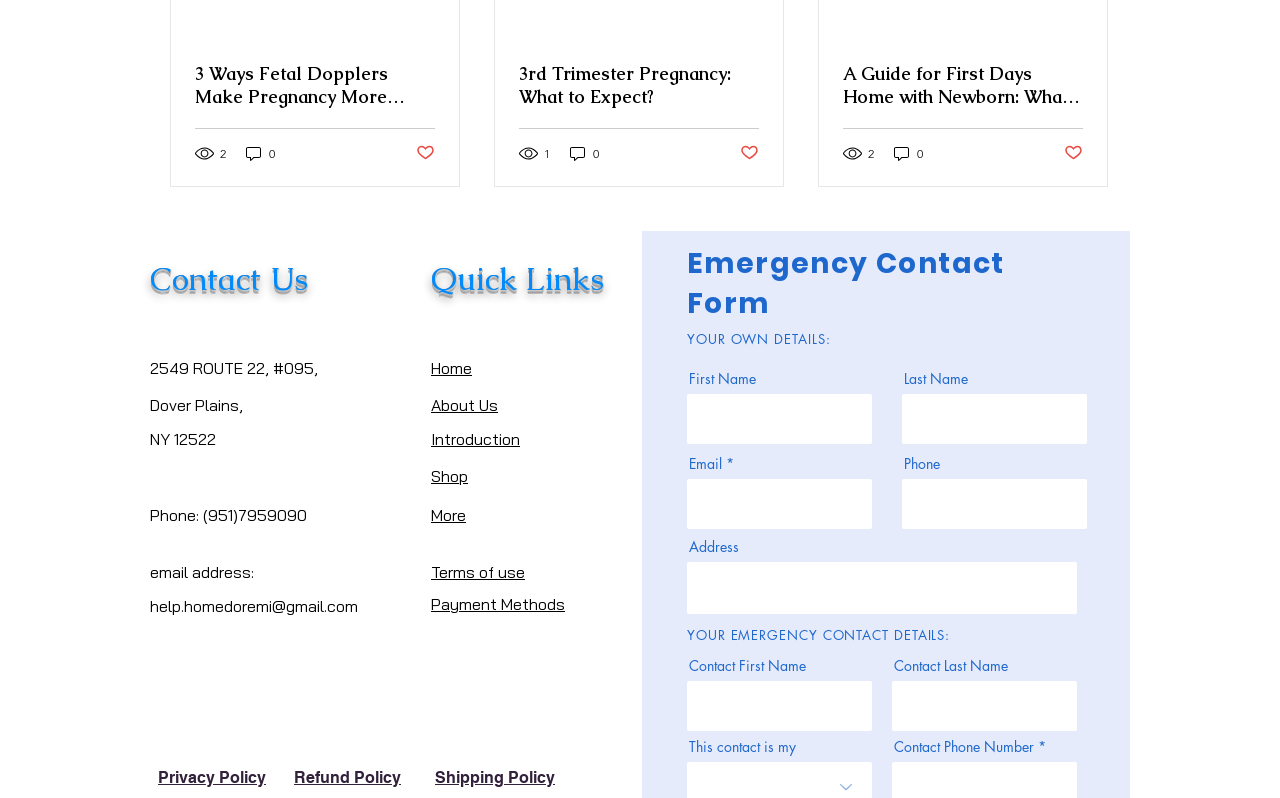Could you please study the image and provide a detailed answer to the question:
What is the phone number to contact?

I found the phone number by looking at the contact information section on the webpage, where it is listed as 'Phone: (951)7959090'.